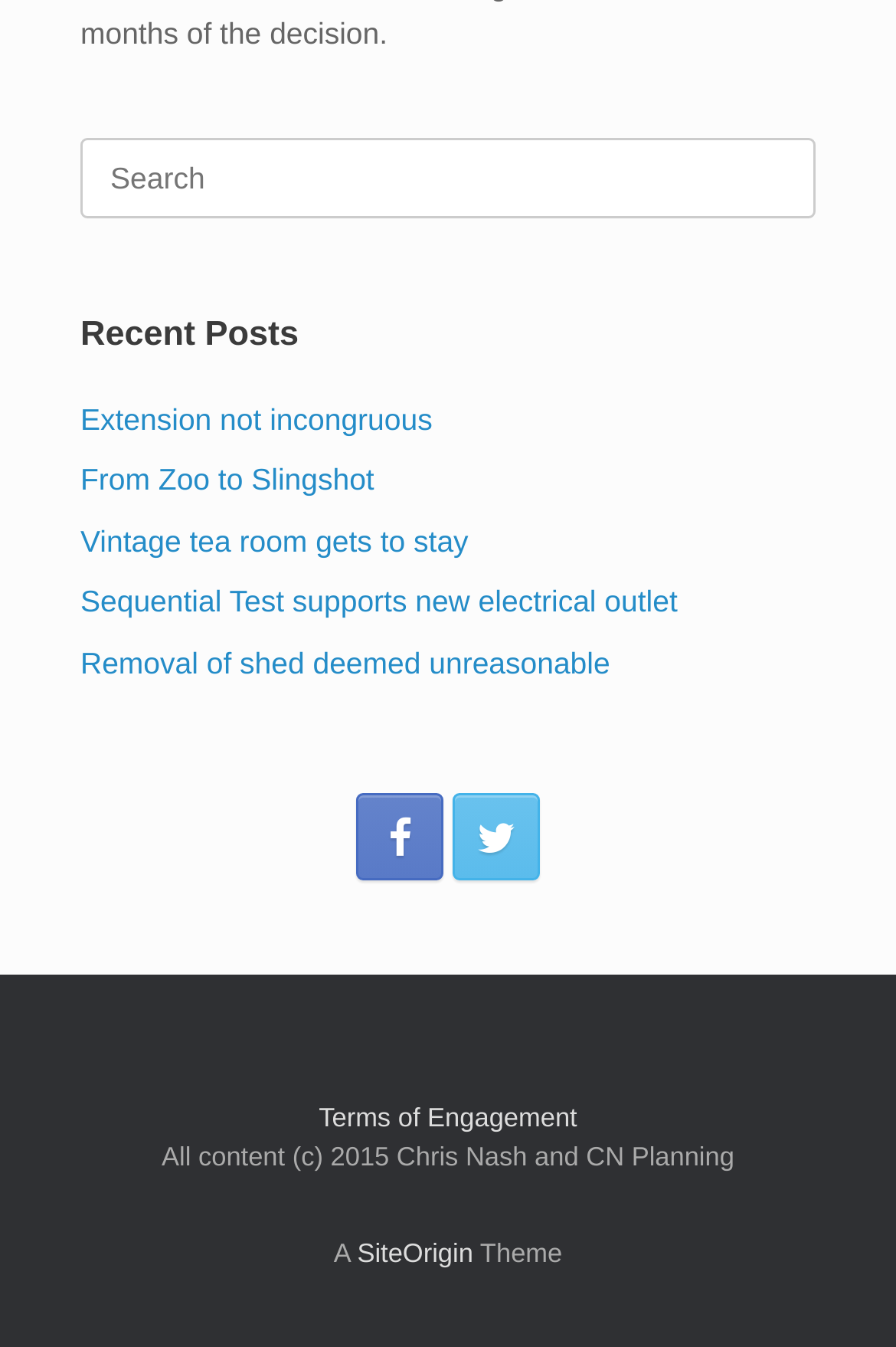Could you locate the bounding box coordinates for the section that should be clicked to accomplish this task: "Search for something".

[0.09, 0.103, 0.91, 0.163]